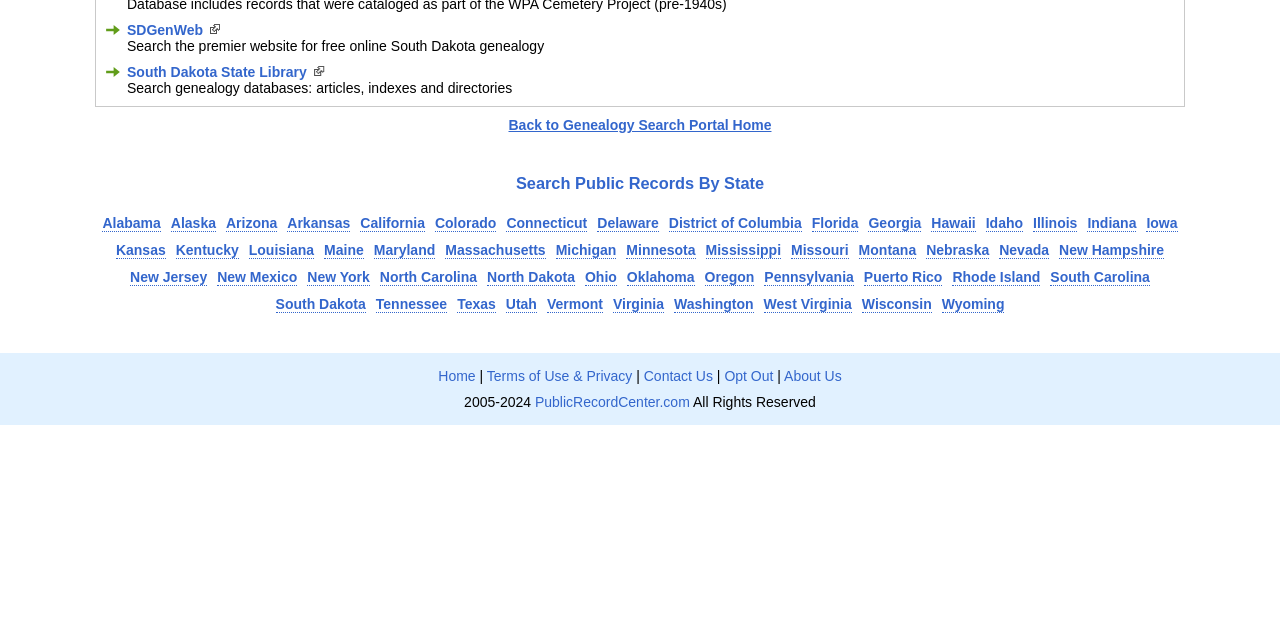Given the element description South Dakota State Library, specify the bounding box coordinates of the corresponding UI element in the format (top-left x, top-left y, bottom-right x, bottom-right y). All values must be between 0 and 1.

[0.099, 0.1, 0.255, 0.125]